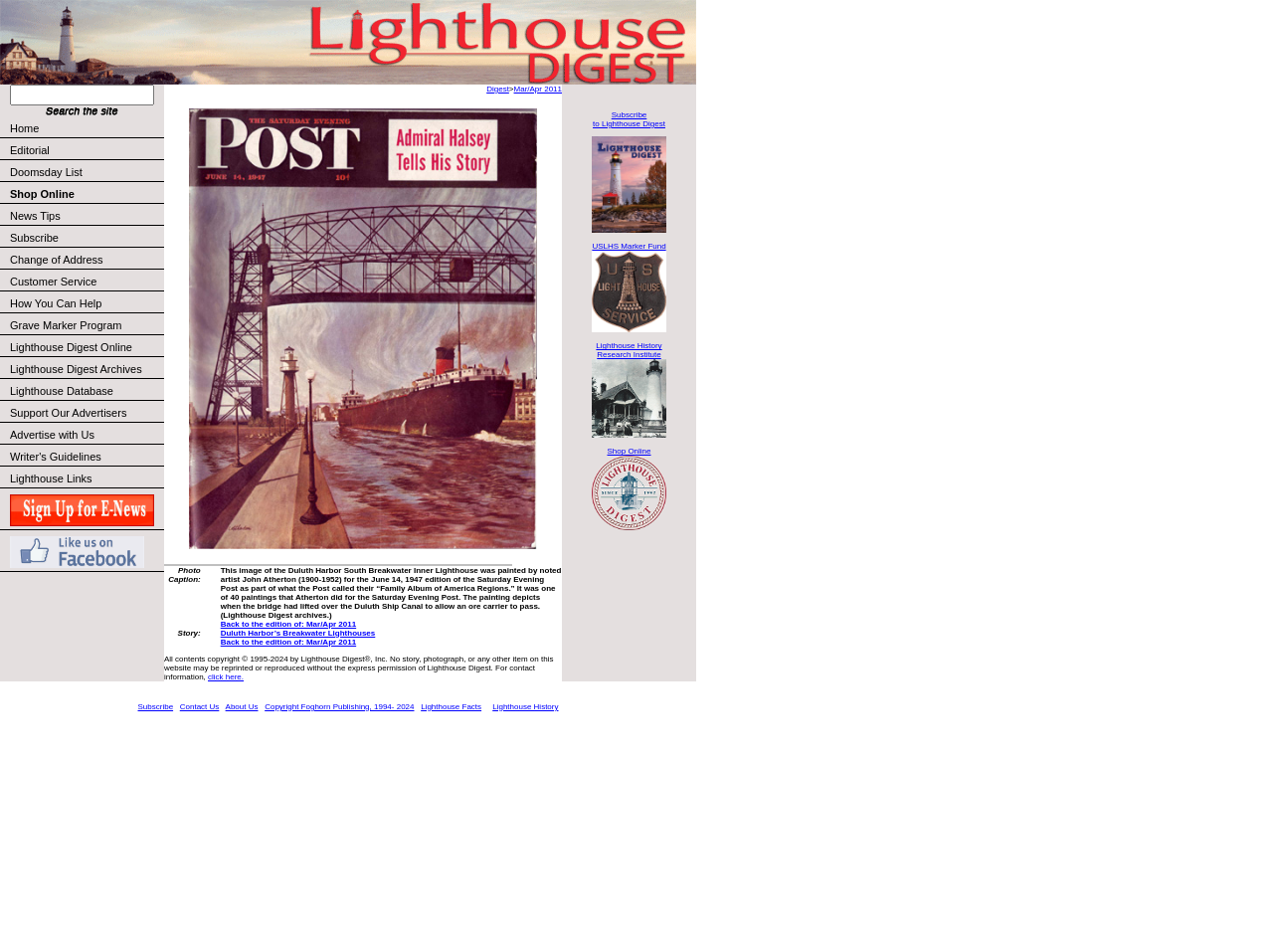Please answer the following question using a single word or phrase: What is the copyright year range of Lighthouse Digest?

1995-2024